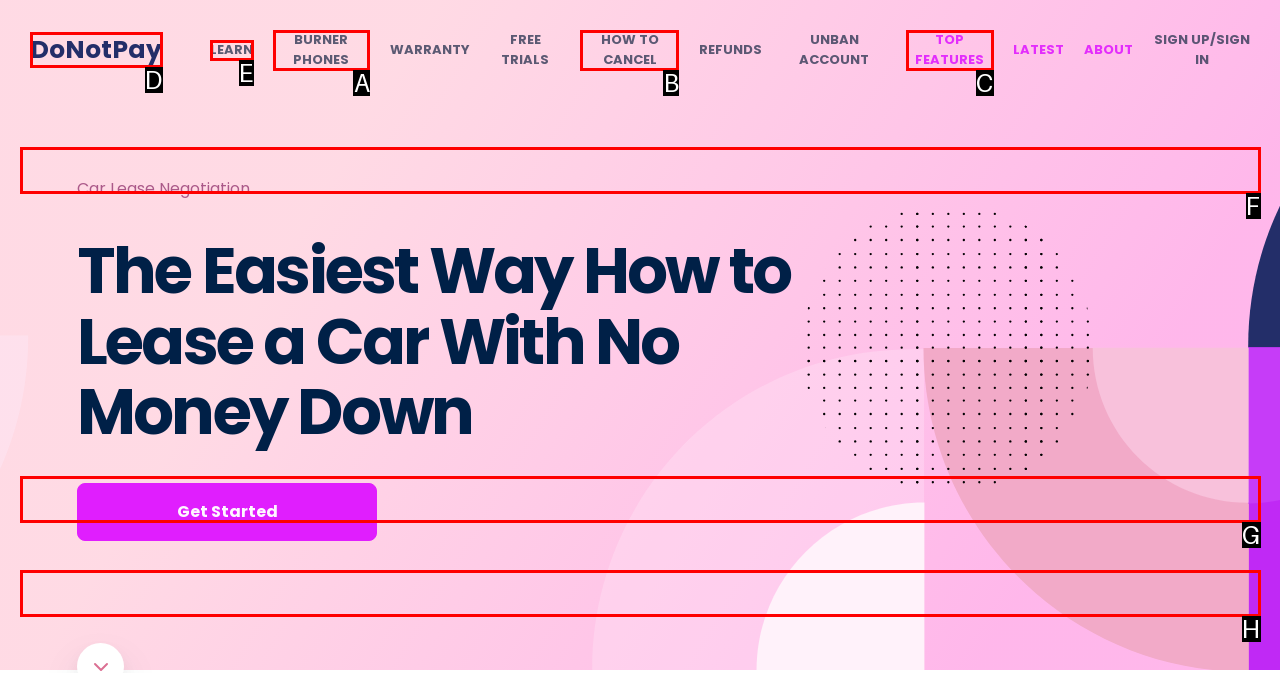Match the HTML element to the given description: Learn
Indicate the option by its letter.

E